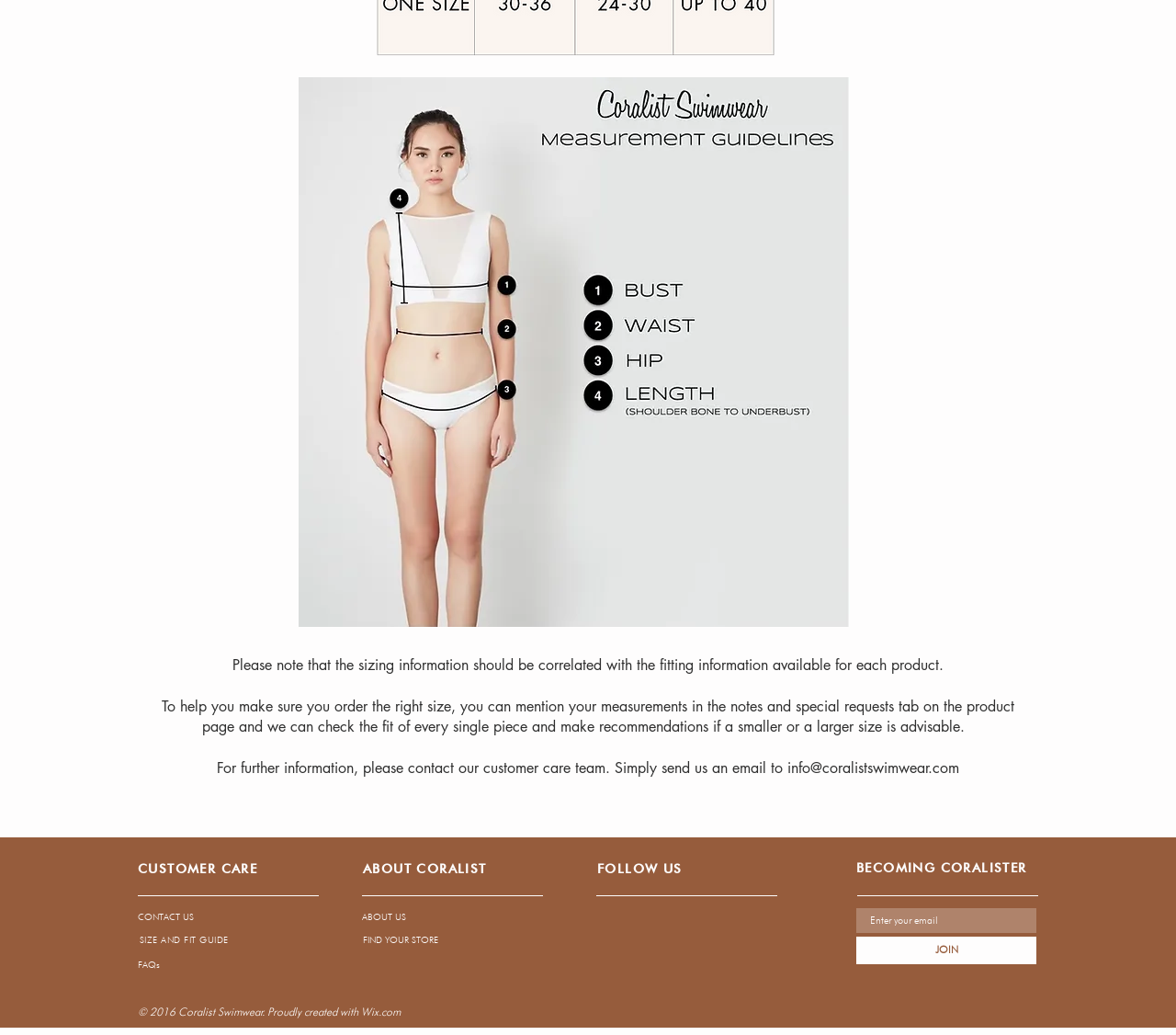Find the bounding box coordinates for the element that must be clicked to complete the instruction: "View size and fit guide". The coordinates should be four float numbers between 0 and 1, indicated as [left, top, right, bottom].

[0.102, 0.89, 0.211, 0.926]